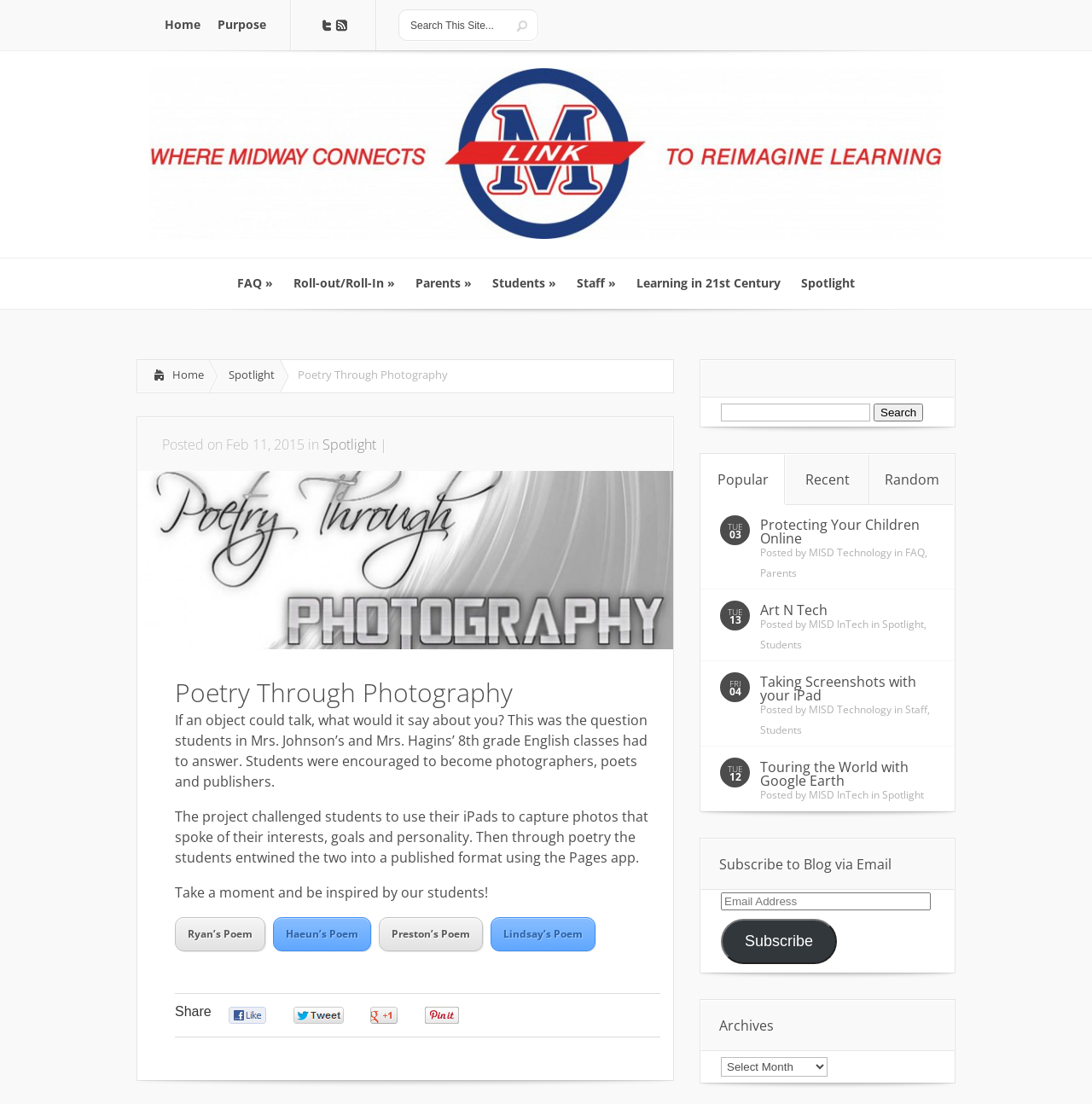Generate the text content of the main headline of the webpage.

Poetry Through Photography